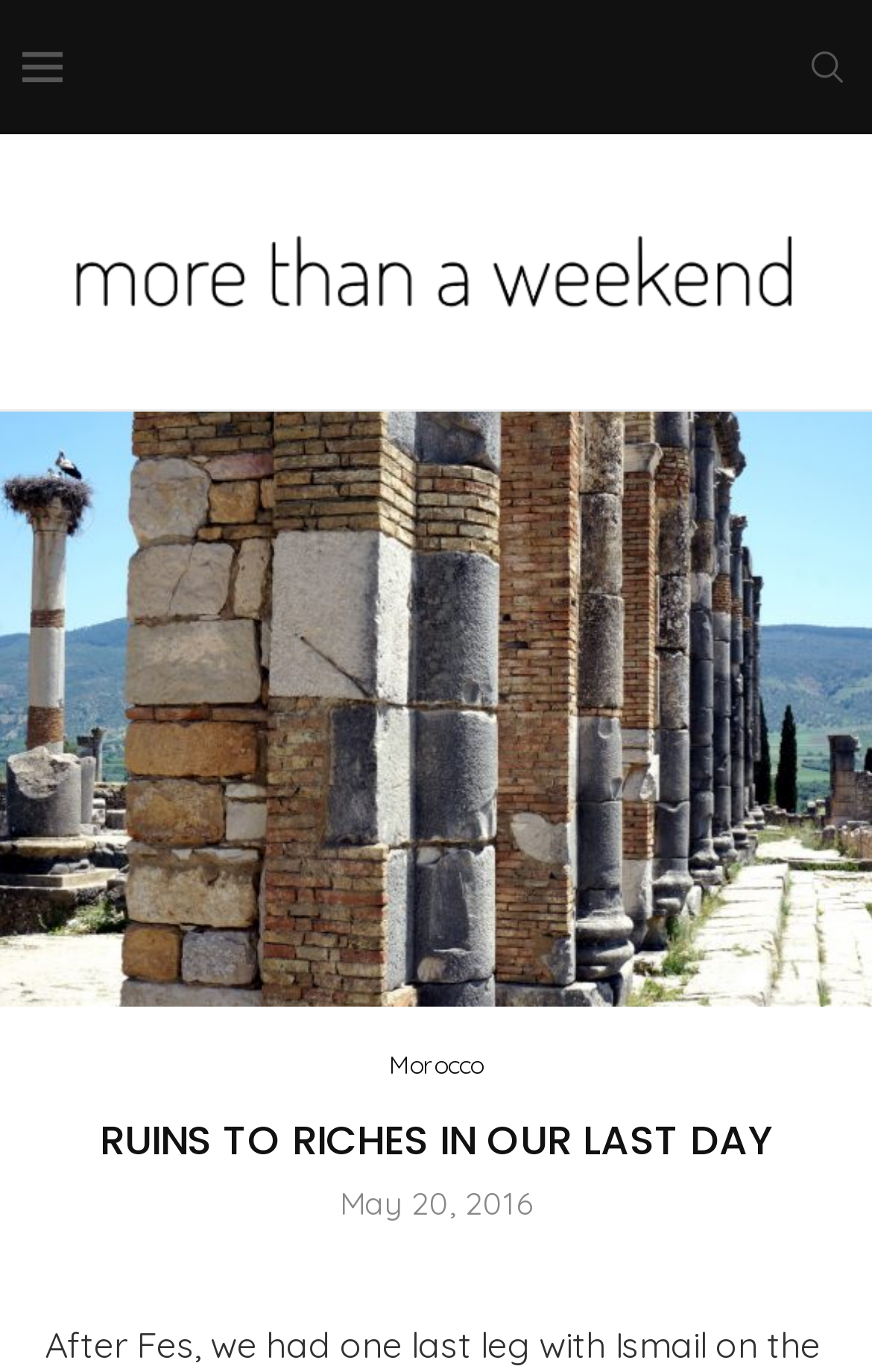Give a complete and precise description of the webpage's appearance.

The webpage appears to be a blog post or article page. At the top, there is a small image on the left side, accompanied by a "Search" link on the right side. Below this, there is a larger image that spans the width of the page, with the text "More Than A Weekend" overlaid on top of it.

Further down the page, there is a long, horizontal link that stretches across the entire width of the page. This link does not have any visible text.

The main content of the page is headed by a large, bold heading that reads "RUINS TO RICHES IN OUR LAST DAY". This heading is positioned near the bottom of the page, and is centered horizontally.

Below the heading, there is a timestamp that reads "May 20, 2016". This timestamp is positioned near the bottom of the page, slightly to the right of center.

Finally, there is a link to "Morocco" located near the bottom of the page, slightly to the right of center.